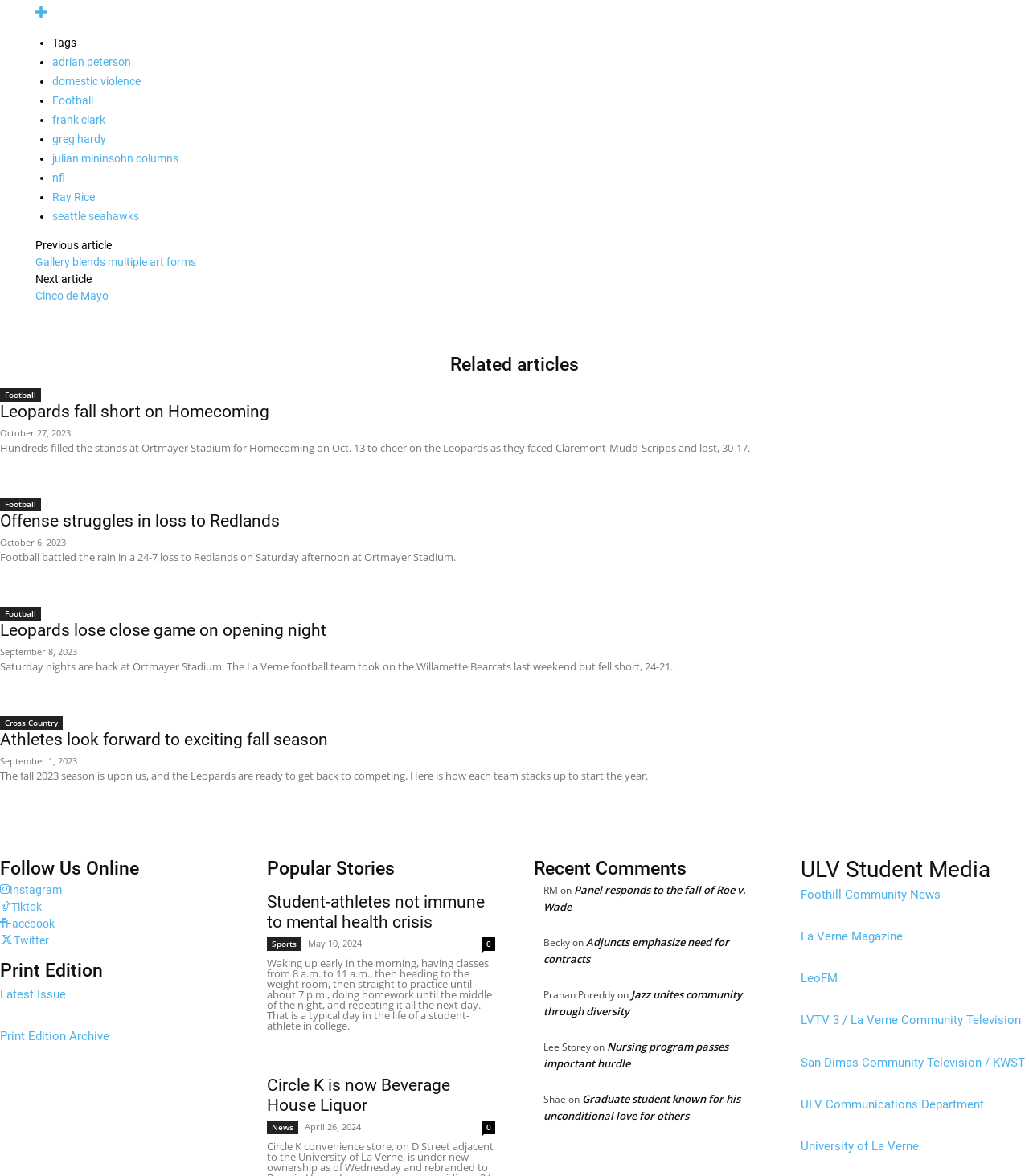Please reply to the following question with a single word or a short phrase:
What is the name of the stadium mentioned in the article 'Offense struggles in loss to Redlands'?

Ortmayer Stadium